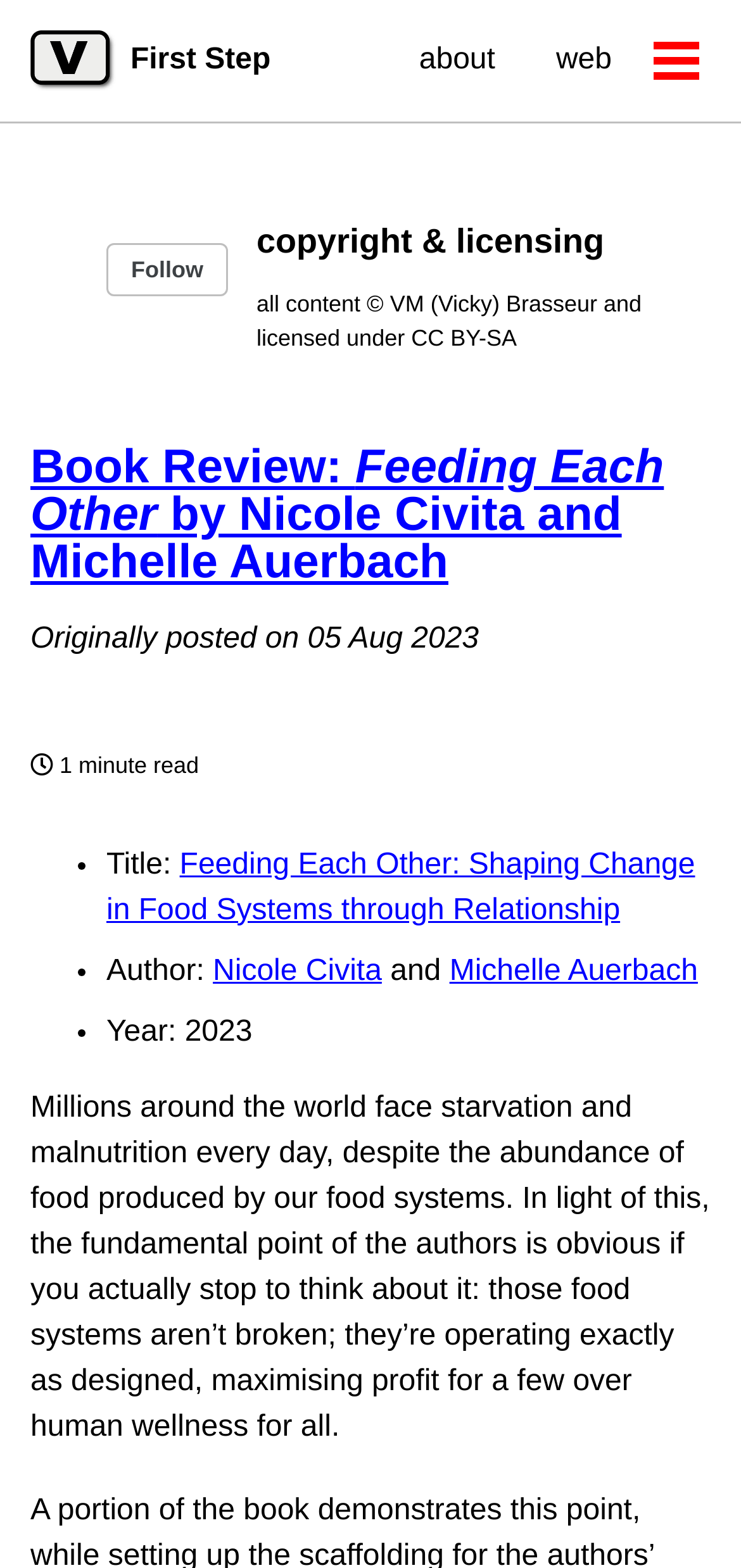Use a single word or phrase to answer the question: What is the year of publication of the book?

2023